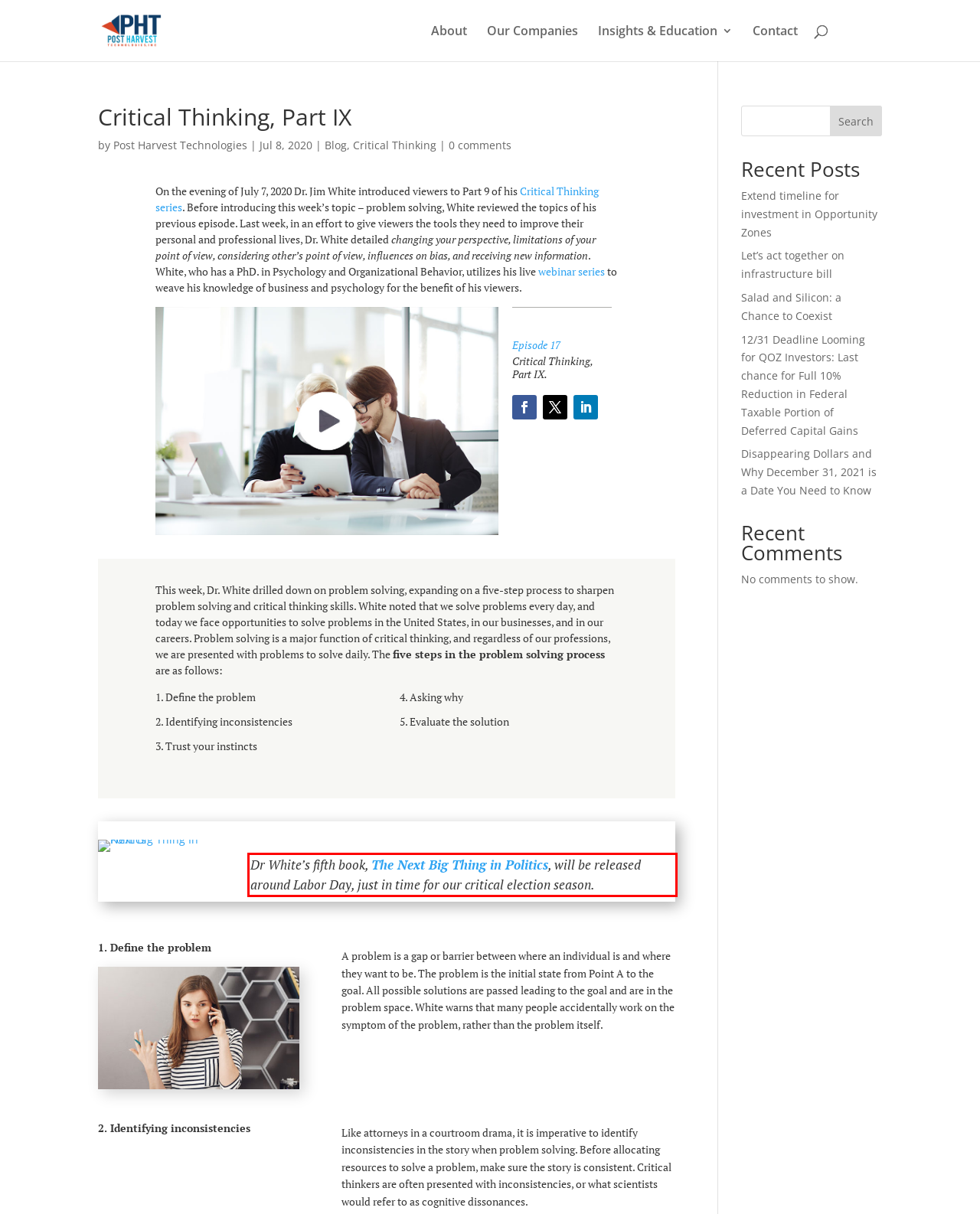Please extract the text content from the UI element enclosed by the red rectangle in the screenshot.

Dr White’s fifth book, The Next Big Thing in Politics, will be released around Labor Day, just in time for our critical election season.